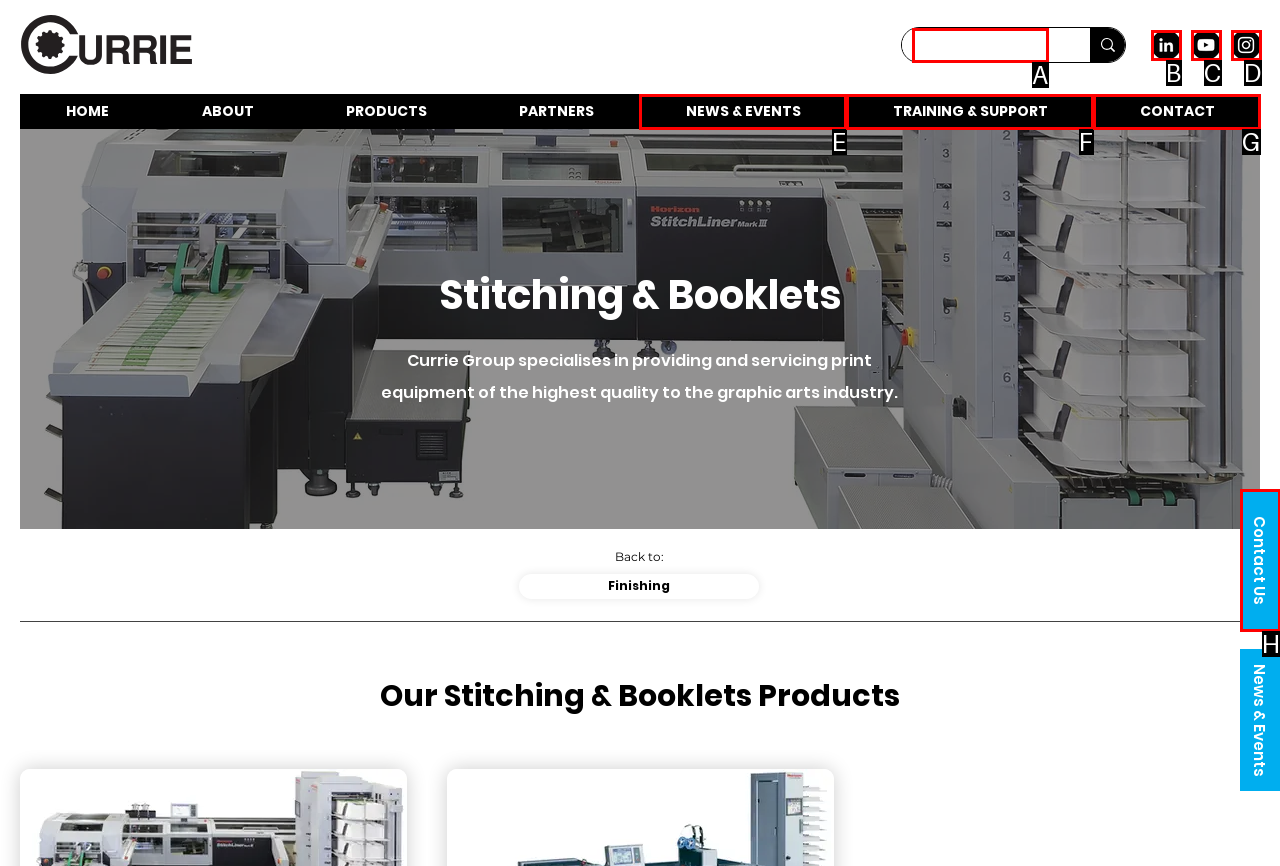Given the description: Contact Us, pick the option that matches best and answer with the corresponding letter directly.

H